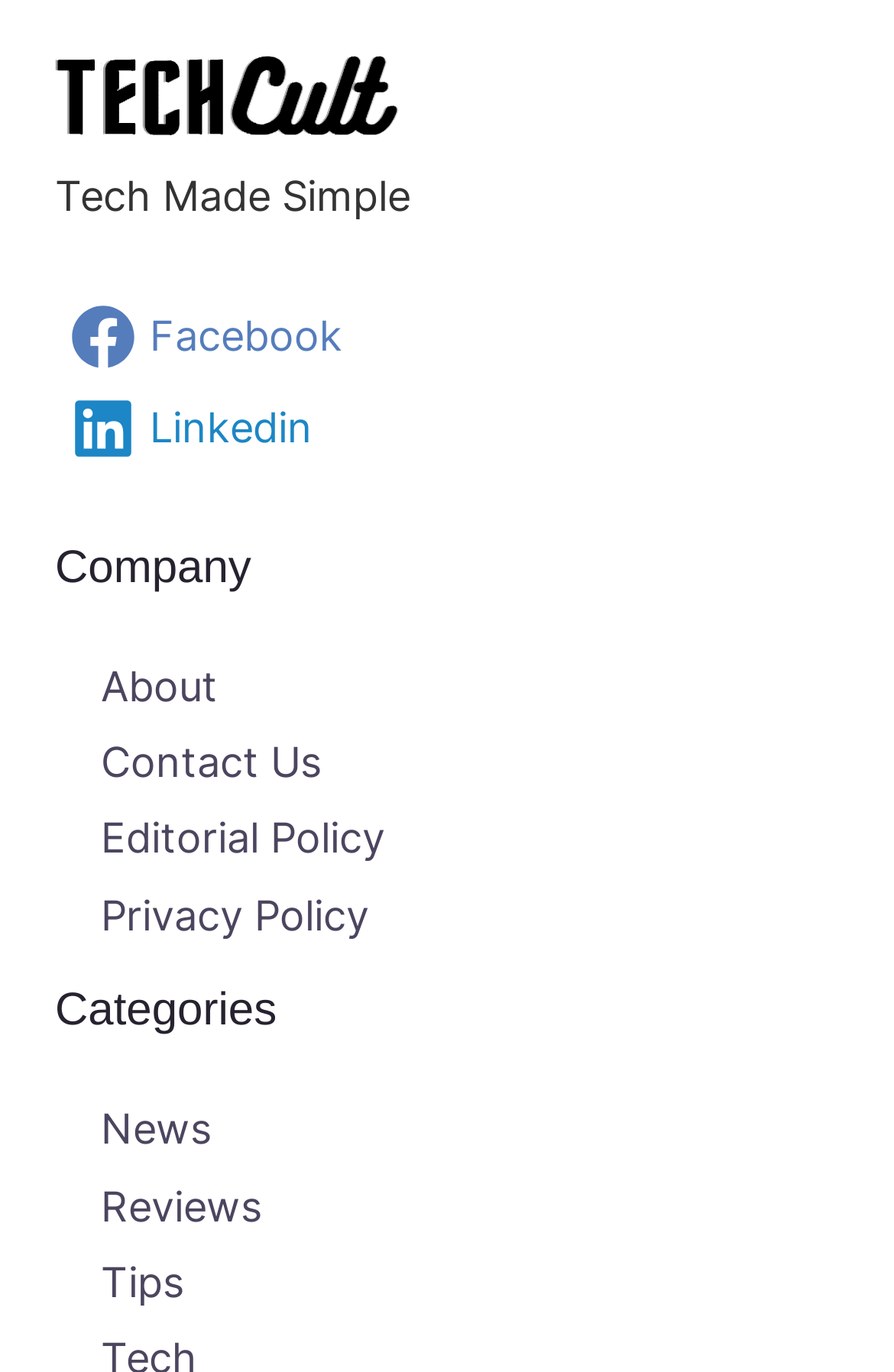How many links are available under the 'Company' section?
Using the image, respond with a single word or phrase.

4